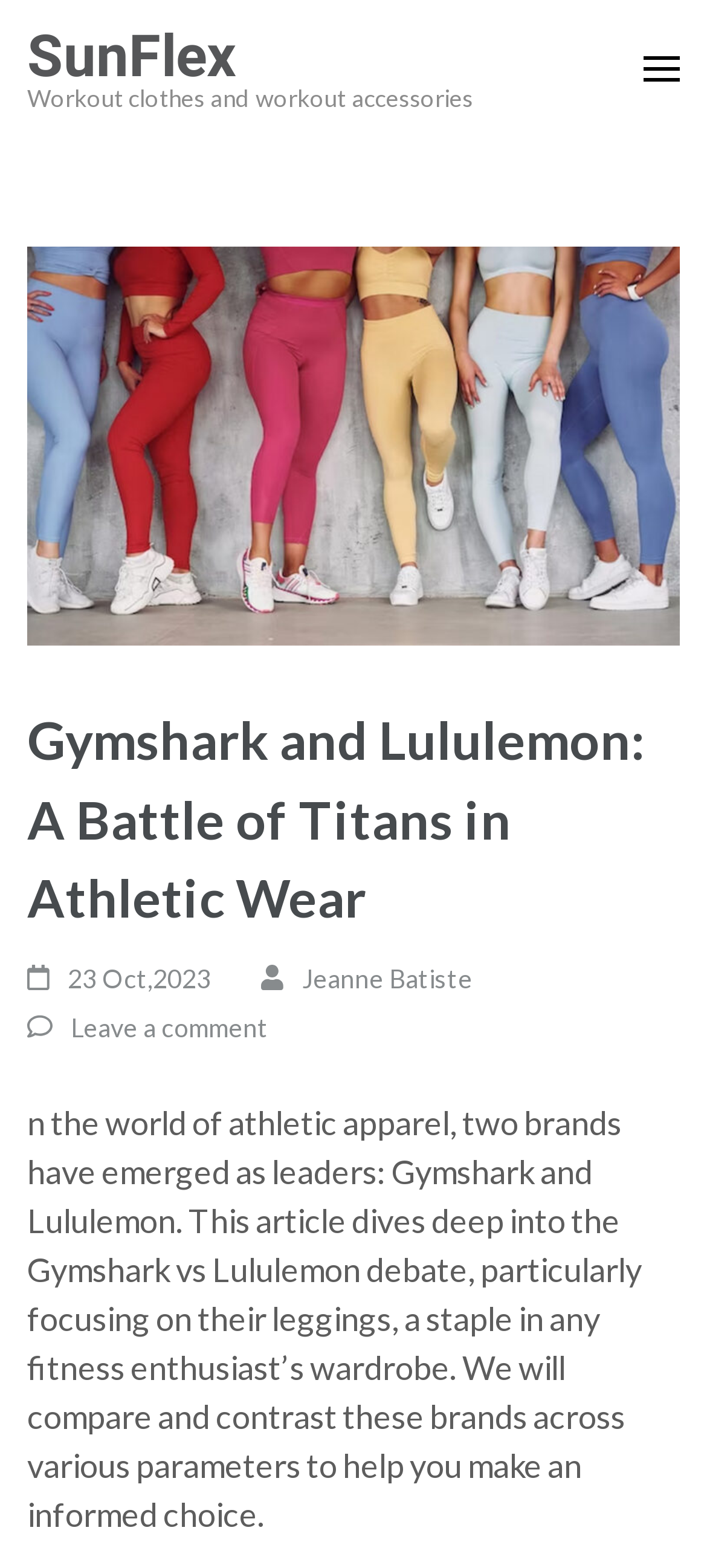For the given element description SunFlex, determine the bounding box coordinates of the UI element. The coordinates should follow the format (top-left x, top-left y, bottom-right x, bottom-right y) and be within the range of 0 to 1.

[0.038, 0.014, 0.333, 0.058]